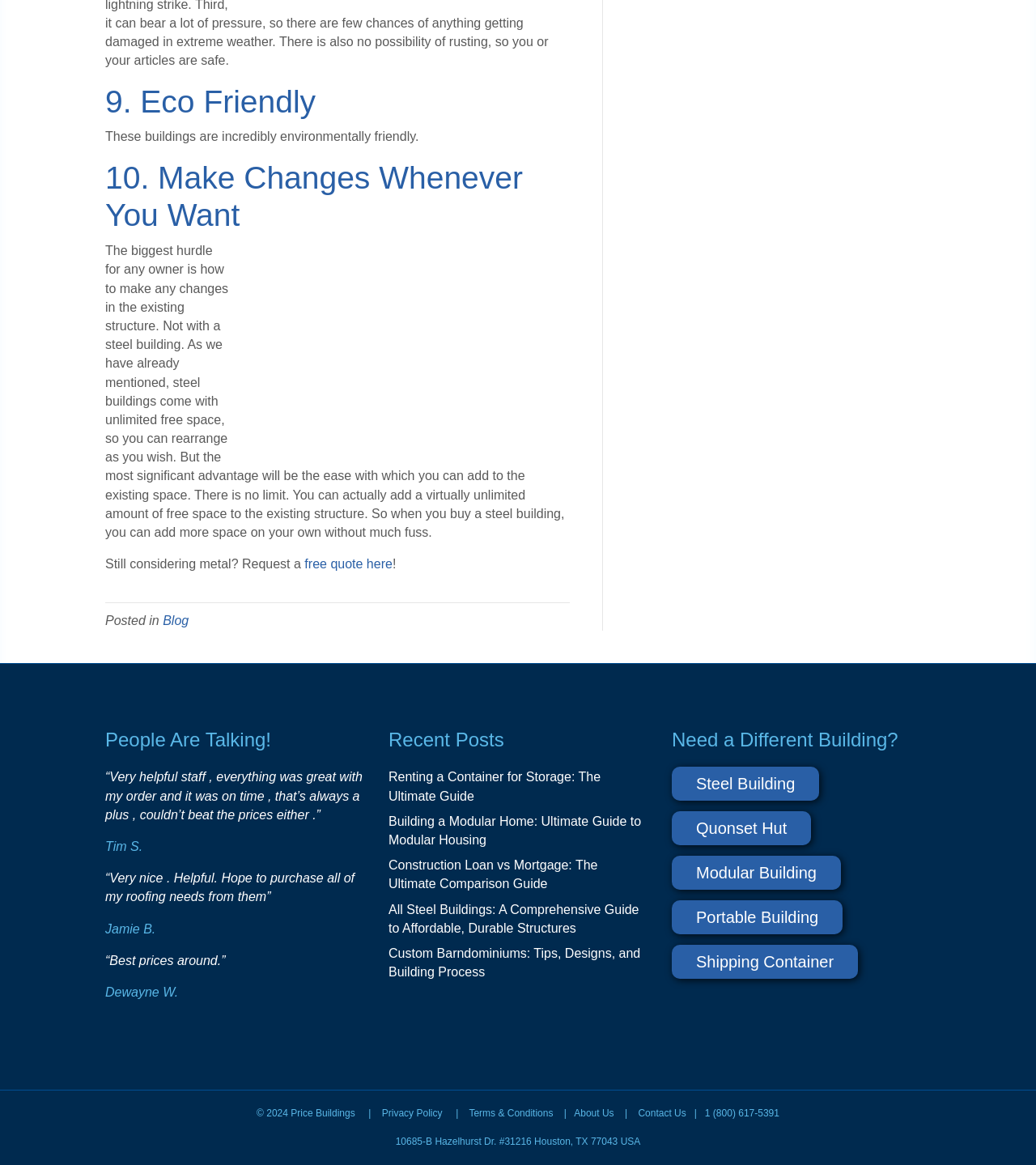Find the bounding box coordinates of the area to click in order to follow the instruction: "Learn about renting a container for storage".

[0.375, 0.661, 0.58, 0.689]